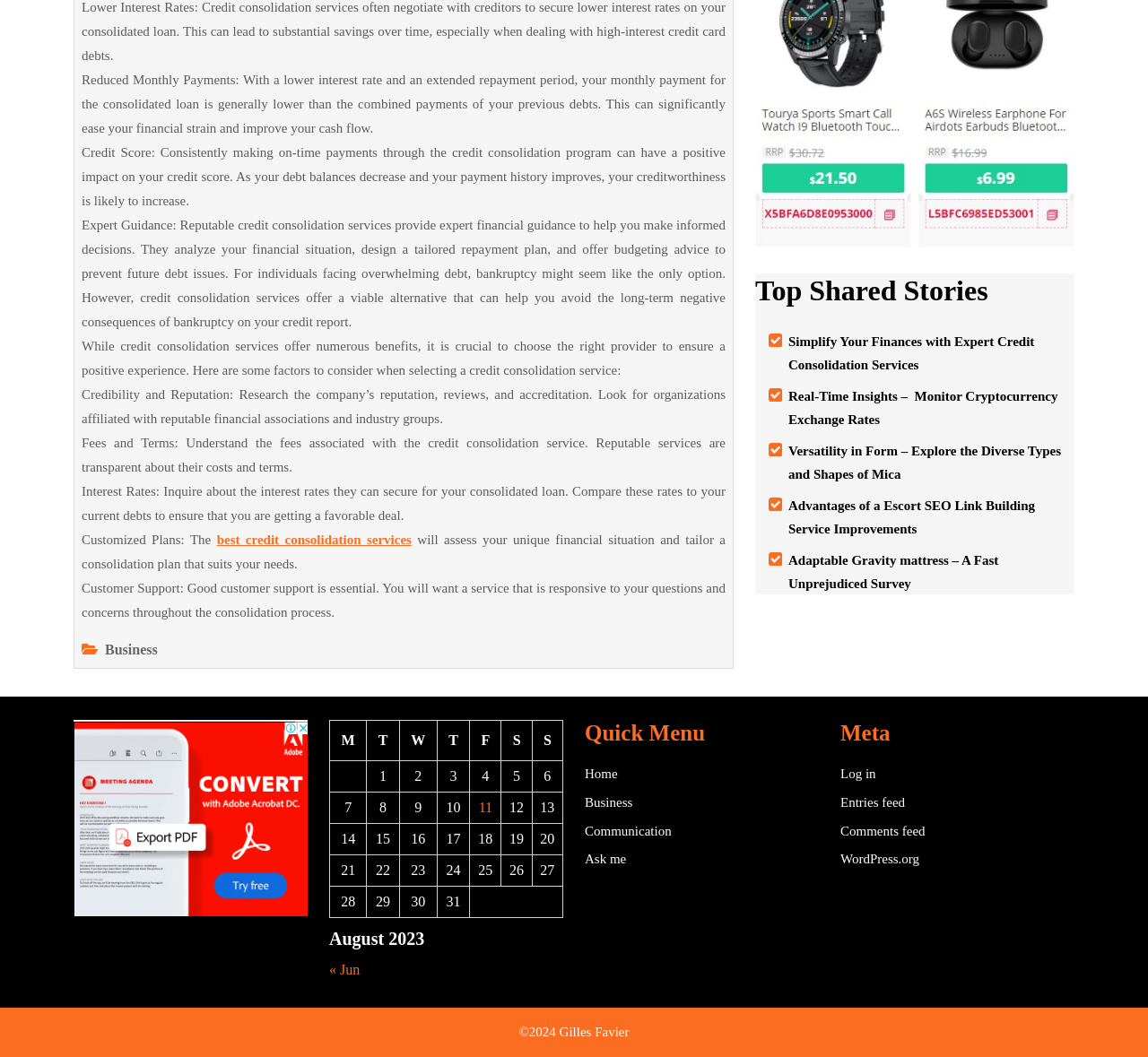Provide the bounding box coordinates of the HTML element described by the text: "best credit consolidation services". The coordinates should be in the format [left, top, right, bottom] with values between 0 and 1.

[0.189, 0.504, 0.359, 0.518]